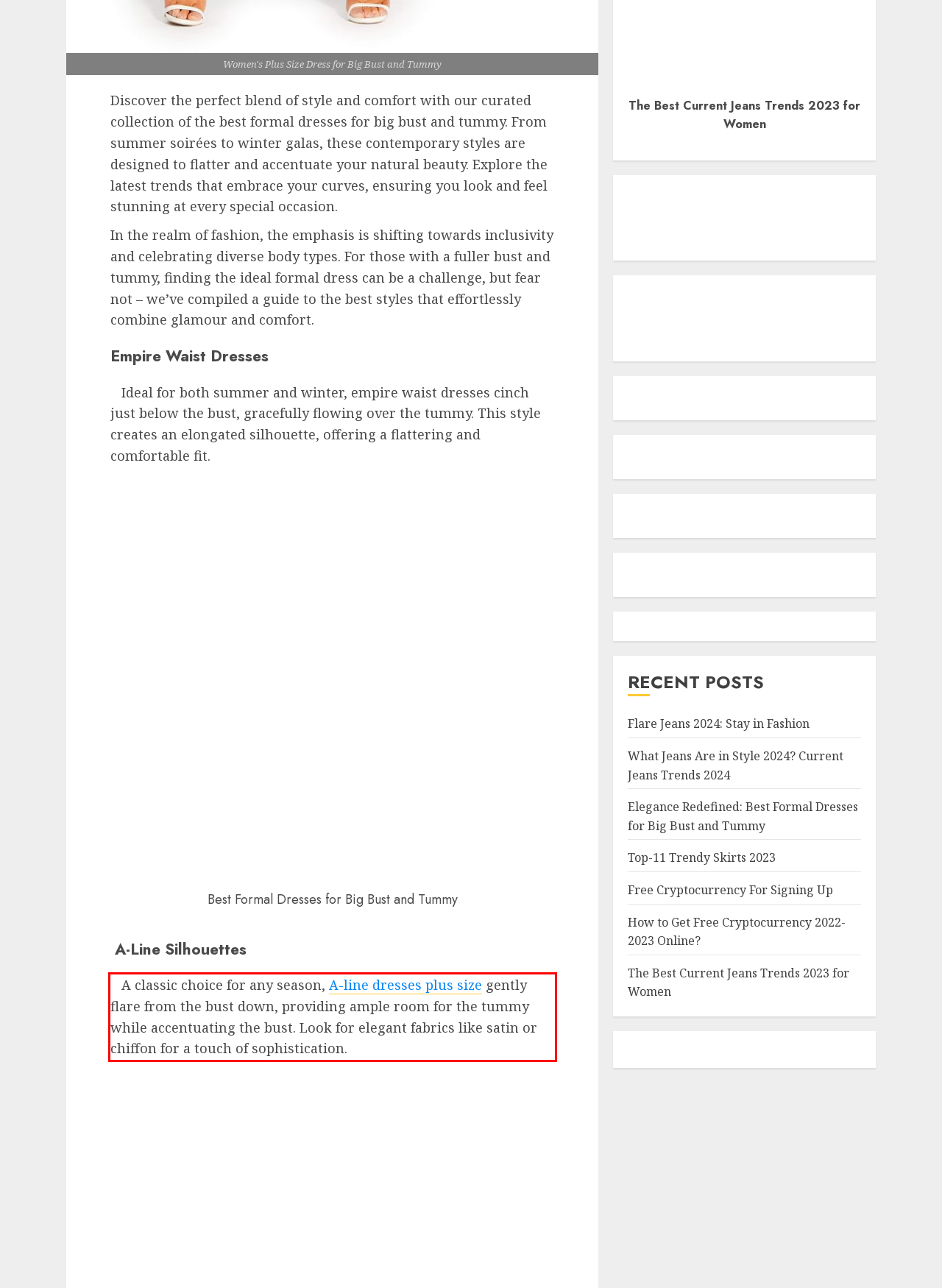You are given a webpage screenshot with a red bounding box around a UI element. Extract and generate the text inside this red bounding box.

A classic choice for any season, A-line dresses plus size gently flare from the bust down, providing ample room for the tummy while accentuating the bust. Look for elegant fabrics like satin or chiffon for a touch of sophistication.